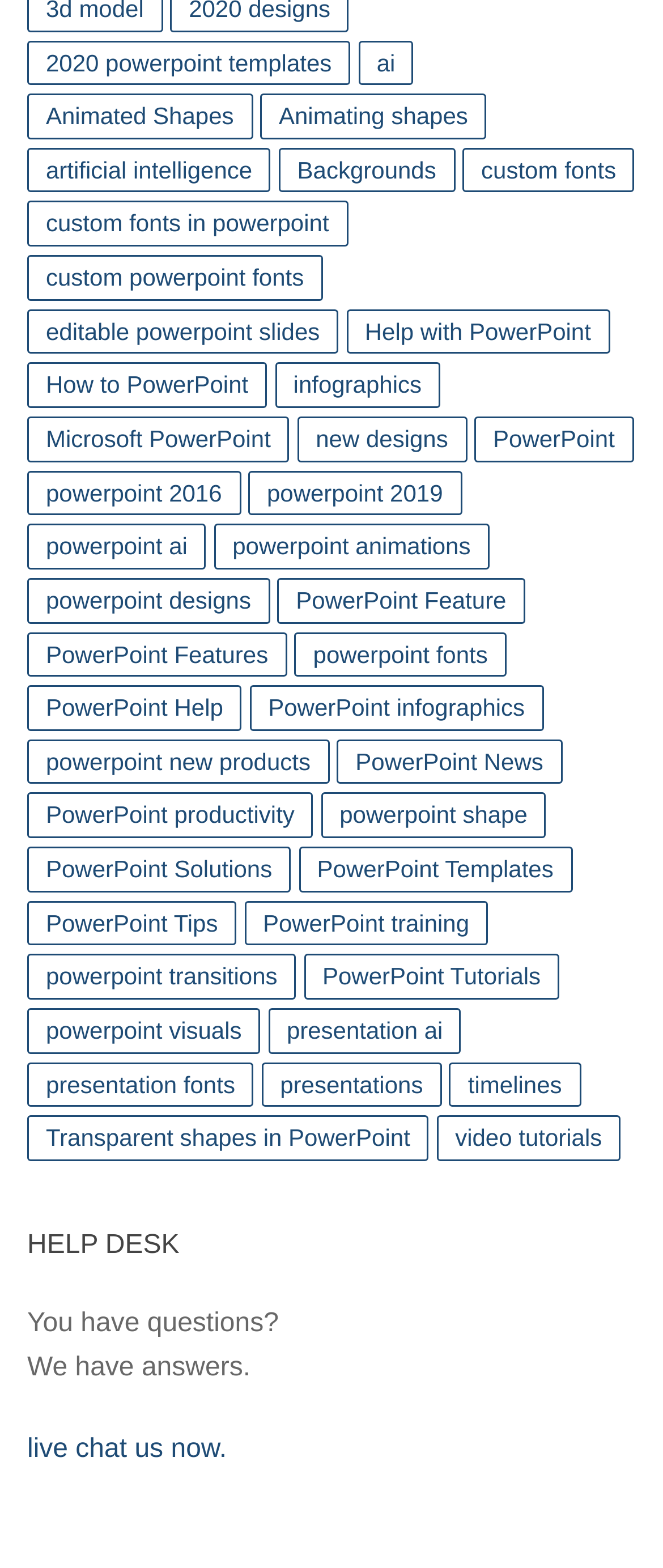Show me the bounding box coordinates of the clickable region to achieve the task as per the instruction: "Chat with us via 'live chat us now'".

[0.041, 0.915, 0.342, 0.934]